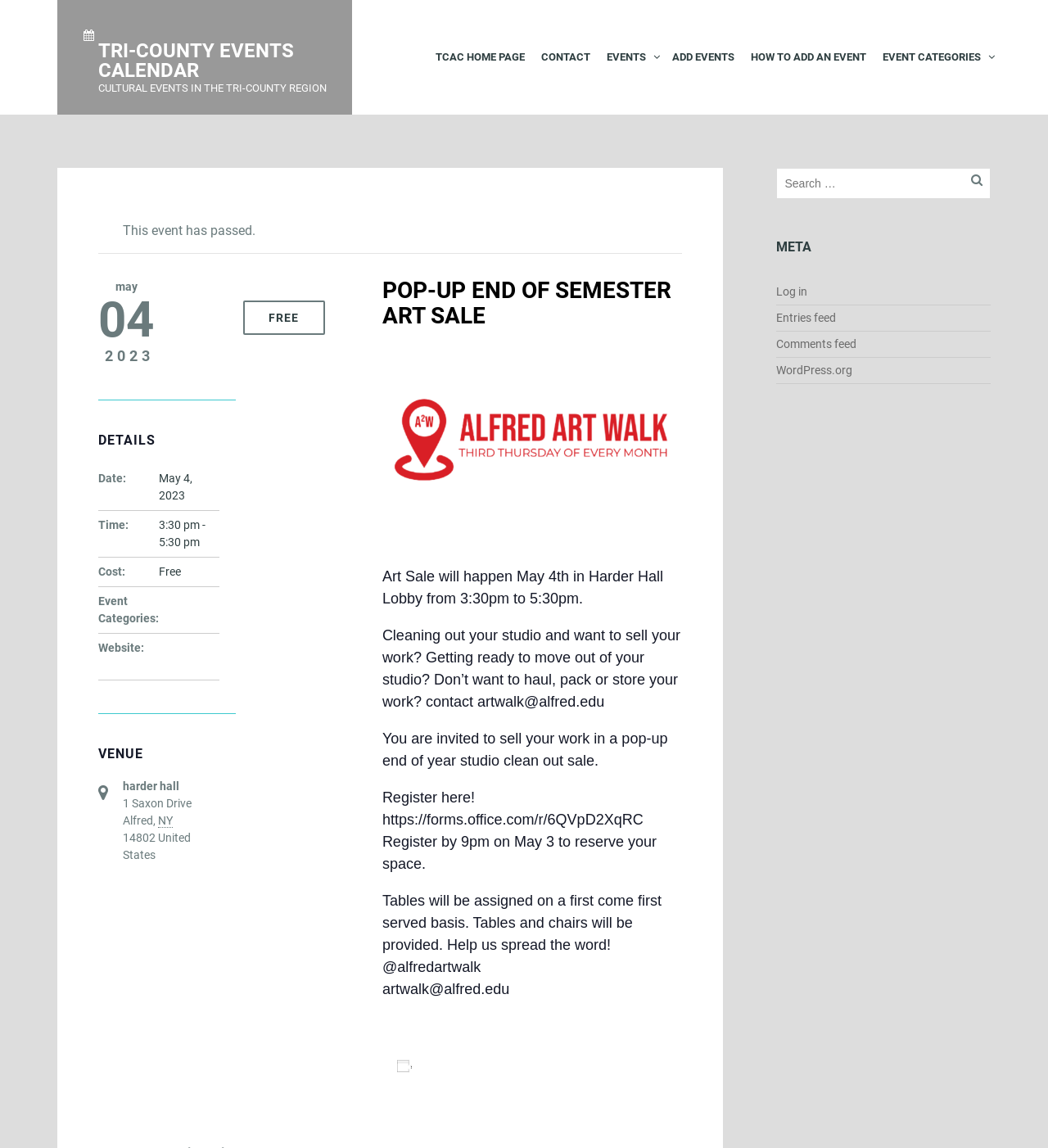Elaborate on the different components and information displayed on the webpage.

The webpage is about a "POP-UP END OF SEMESTER ART SALE" event, which is part of the Tri-County Events Calendar. At the top of the page, there is a navigation menu with links to the Tri-County Events Calendar home page, contact information, events, and more. Below the navigation menu, there is a heading that announces the event, followed by a brief description of the event, including the date, time, and location.

The event details are presented in a table format, with rows for date, time, cost, and event categories. The date is listed as May 4, 2023, the time is from 3:30 pm to 5:30 pm, and the cost is free. The event category is listed as "Art".

Below the event details, there is a section for the venue, which is listed as Harder Hall Lobby, with the address and location information provided. There is also a call to action to register for the event, with a link to a registration form.

On the right side of the page, there is a search bar and a section labeled "META" with links to log in, entries feed, comments feed, and WordPress.org. At the bottom of the page, there are two images and a button to add the event to a calendar.